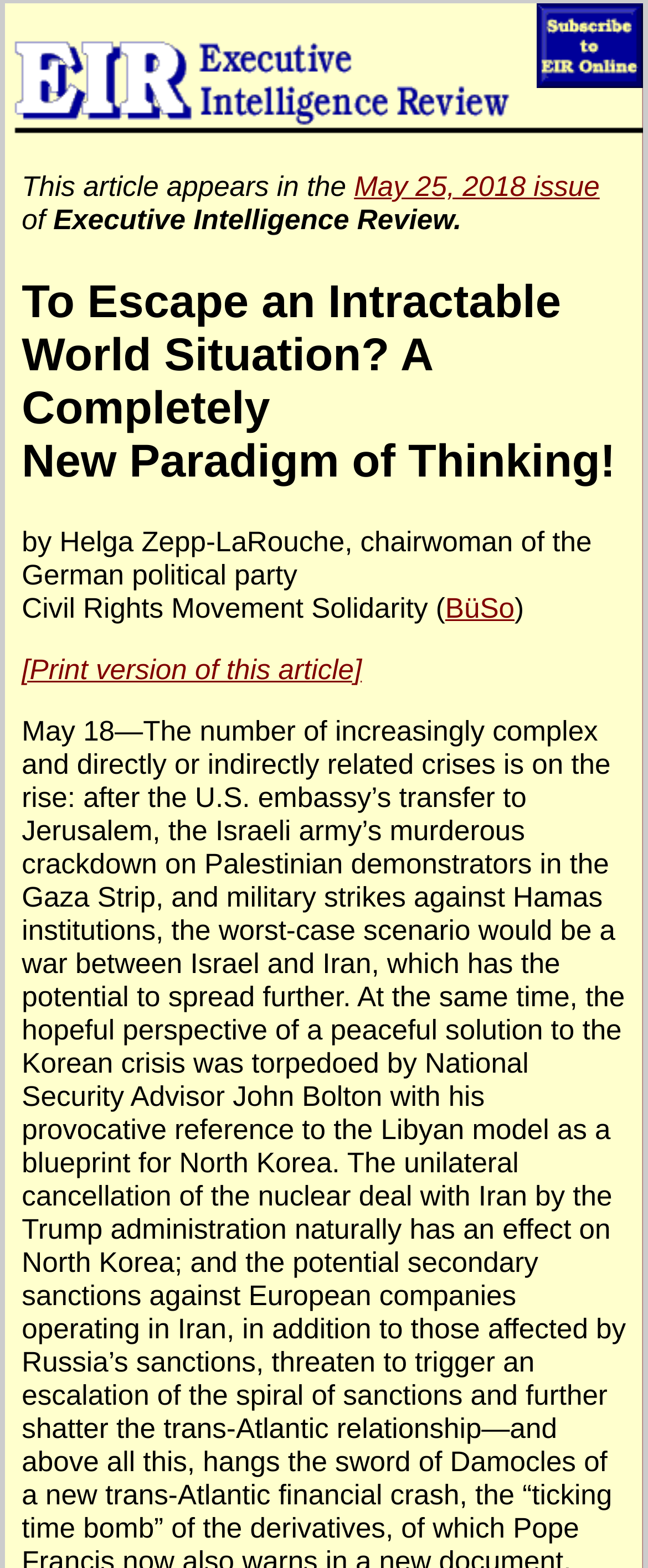What is the date of the issue?
Look at the image and answer with only one word or phrase.

May 25, 2018